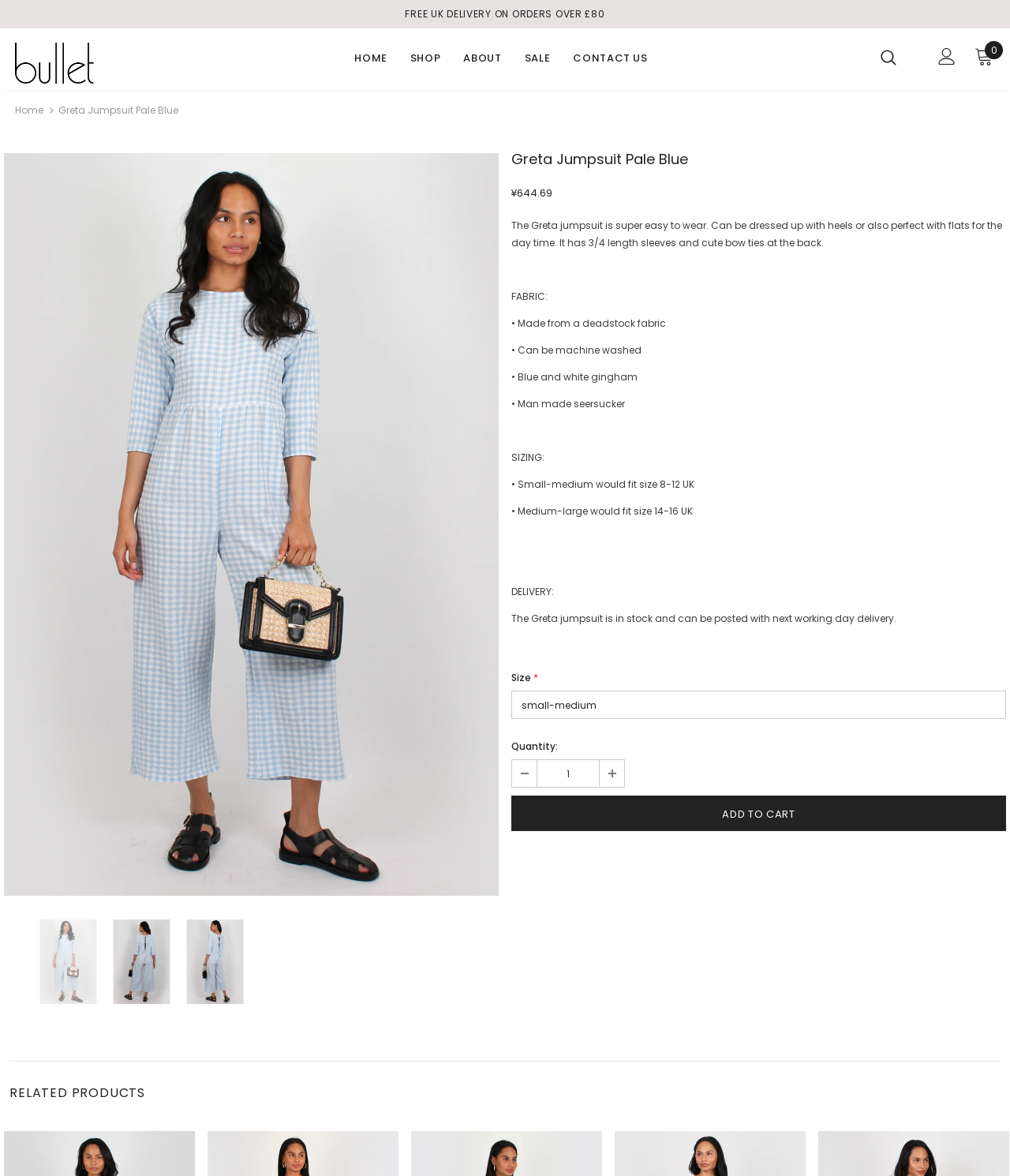Determine the bounding box coordinates of the area to click in order to meet this instruction: "Click on the 'HOME' link".

[0.351, 0.034, 0.383, 0.071]